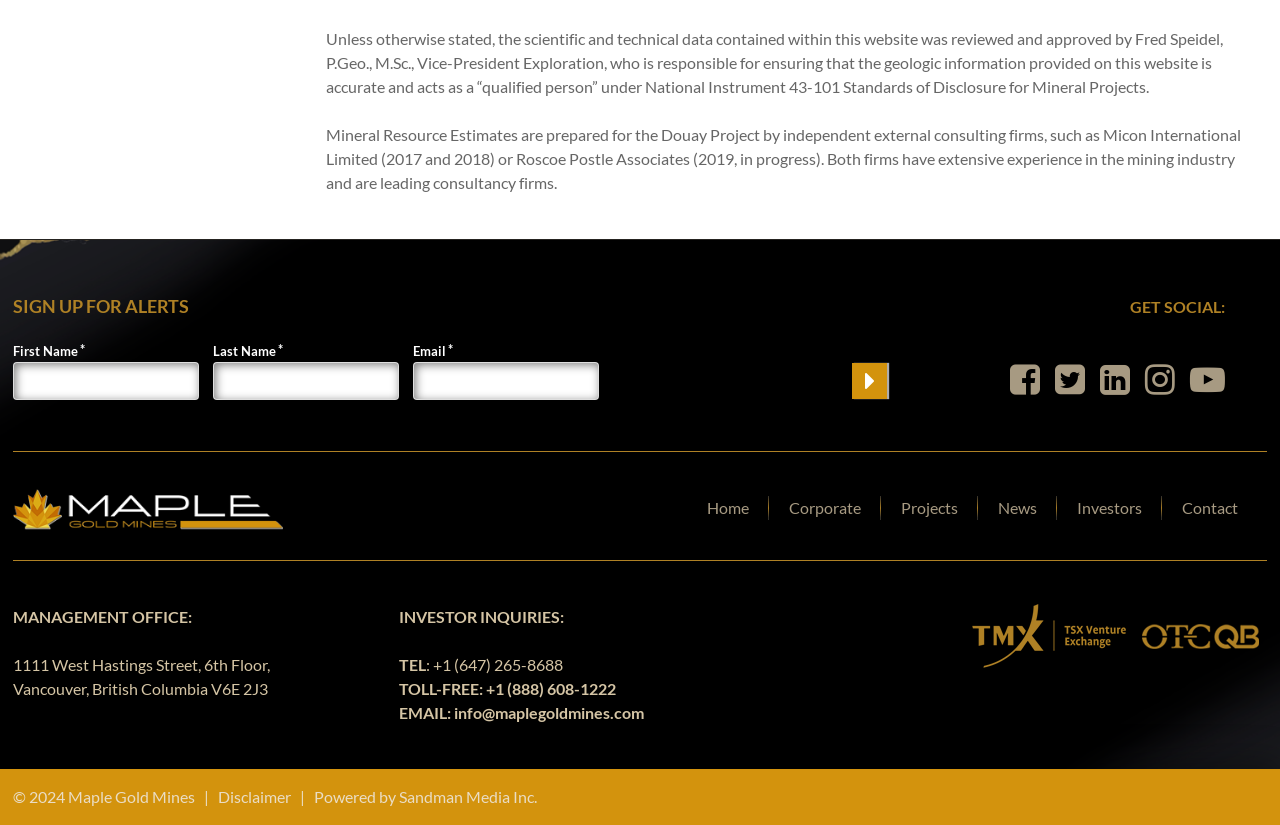Calculate the bounding box coordinates for the UI element based on the following description: "Sandman Media Inc.". Ensure the coordinates are four float numbers between 0 and 1, i.e., [left, top, right, bottom].

[0.312, 0.954, 0.419, 0.977]